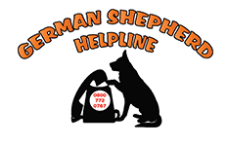Answer this question in one word or a short phrase: What is depicted next to the phone?

a German Shepherd